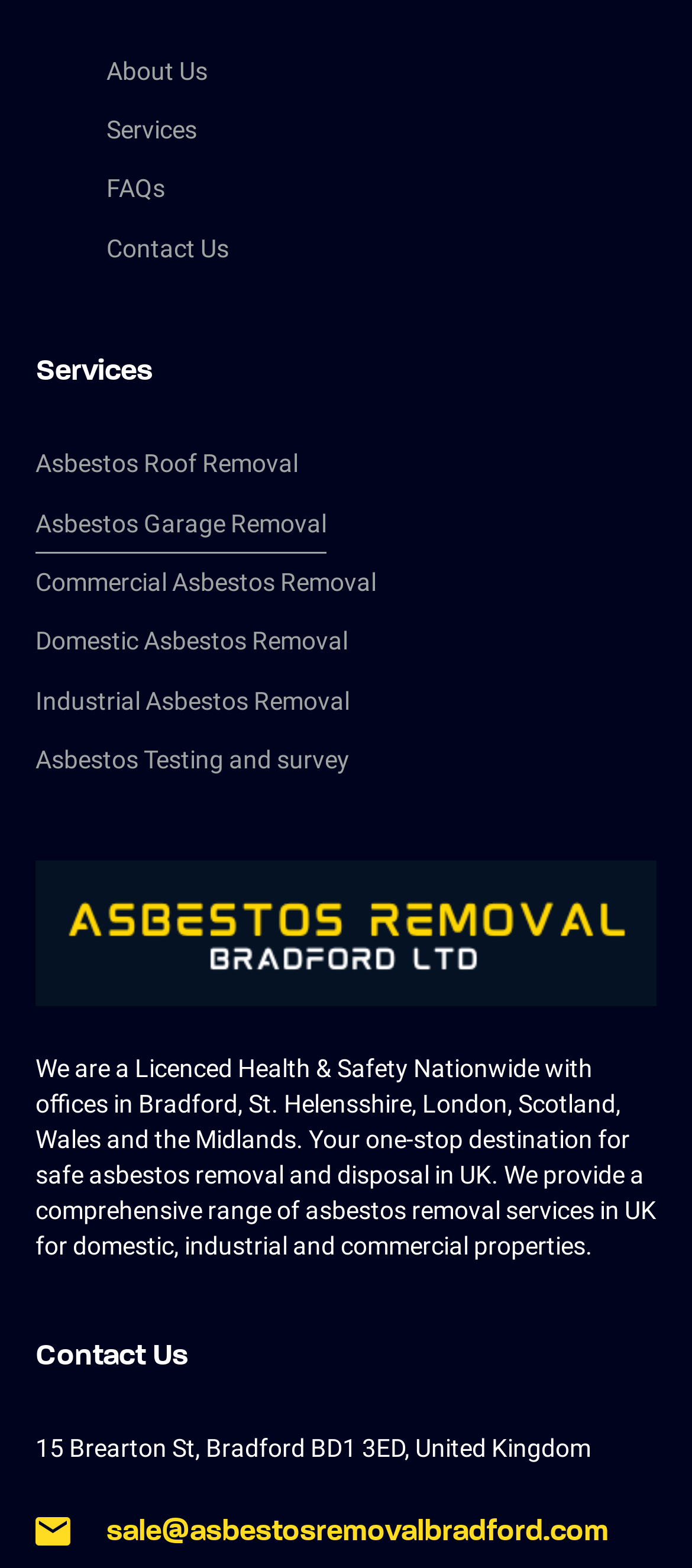Extract the bounding box for the UI element that matches this description: "Asbestos Roof Removal".

[0.051, 0.278, 0.431, 0.315]